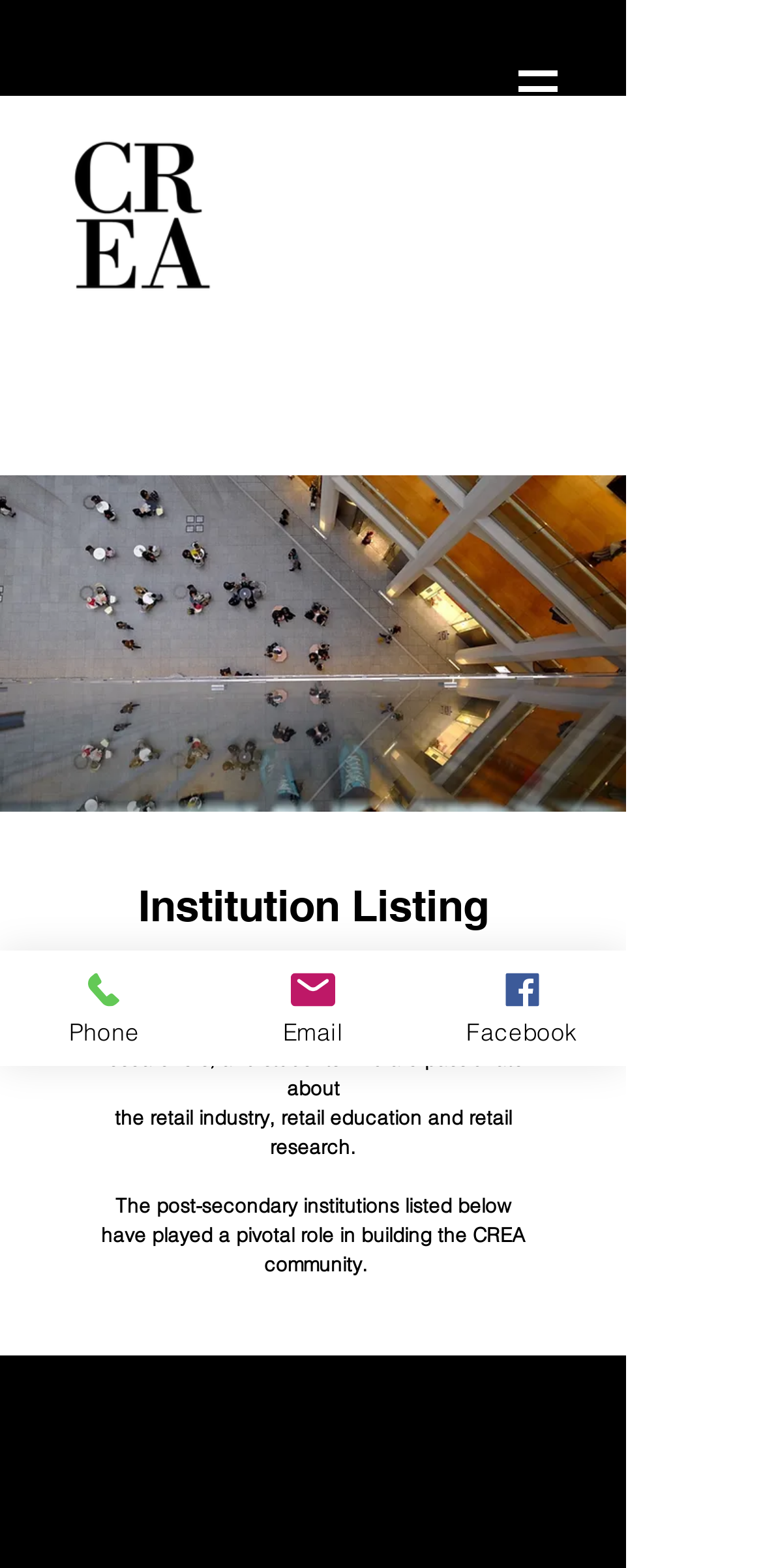How many links are there in the footer?
Give a single word or phrase answer based on the content of the image.

3